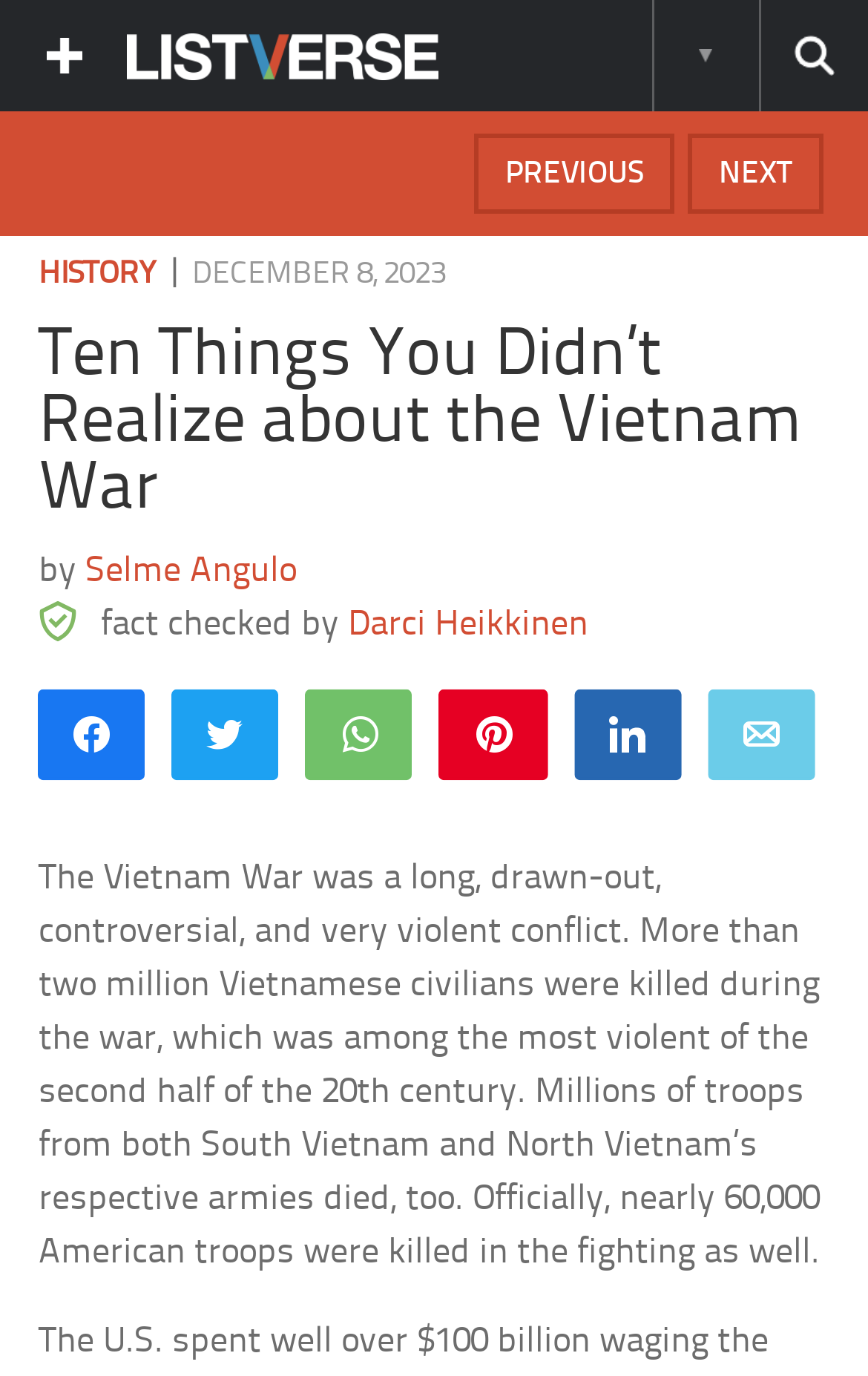Determine the bounding box coordinates for the region that must be clicked to execute the following instruction: "Go to NEXT page".

[0.792, 0.097, 0.949, 0.155]